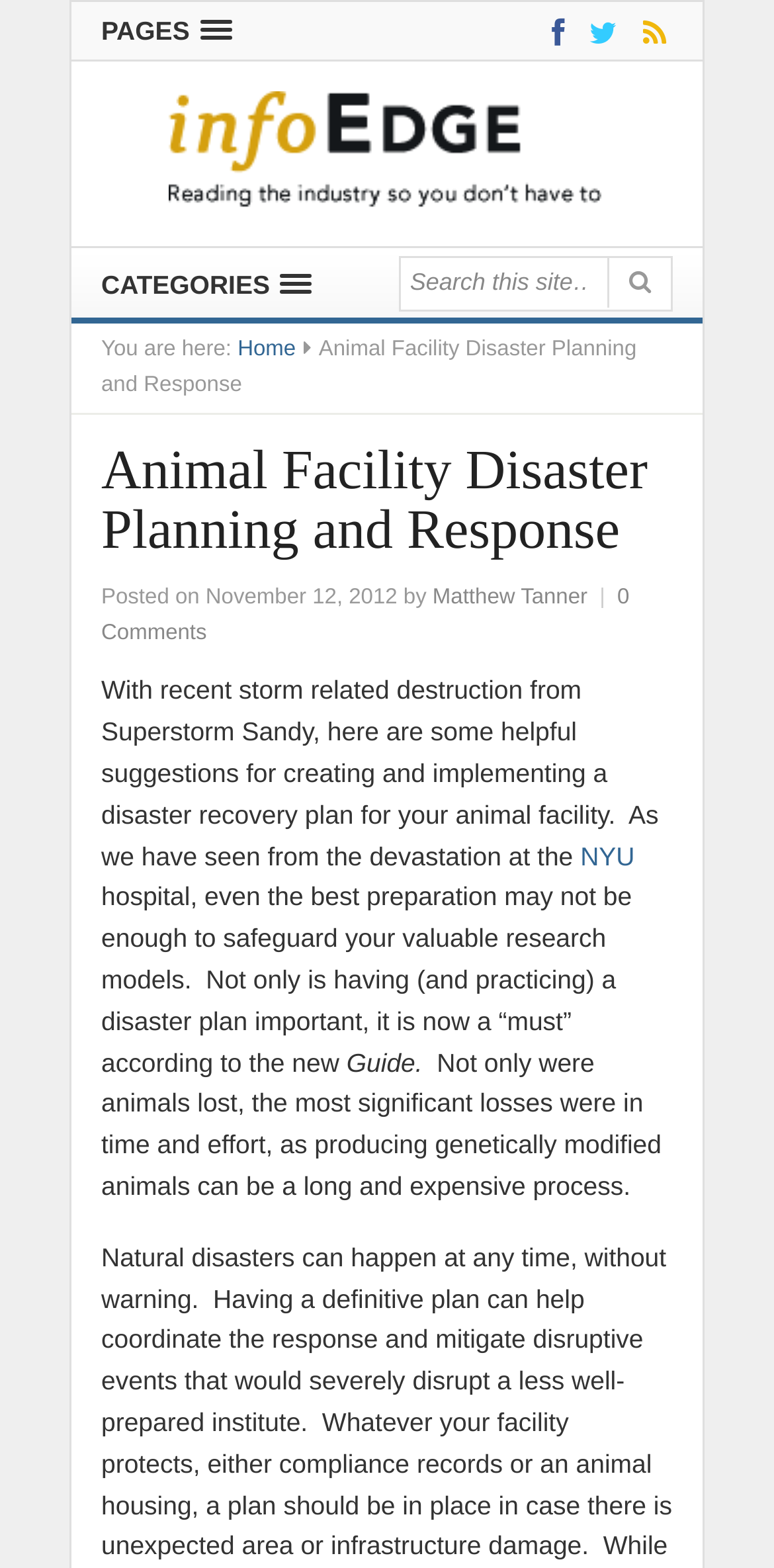Please identify the coordinates of the bounding box that should be clicked to fulfill this instruction: "Search for a keyword on this site".

[0.517, 0.165, 0.867, 0.197]